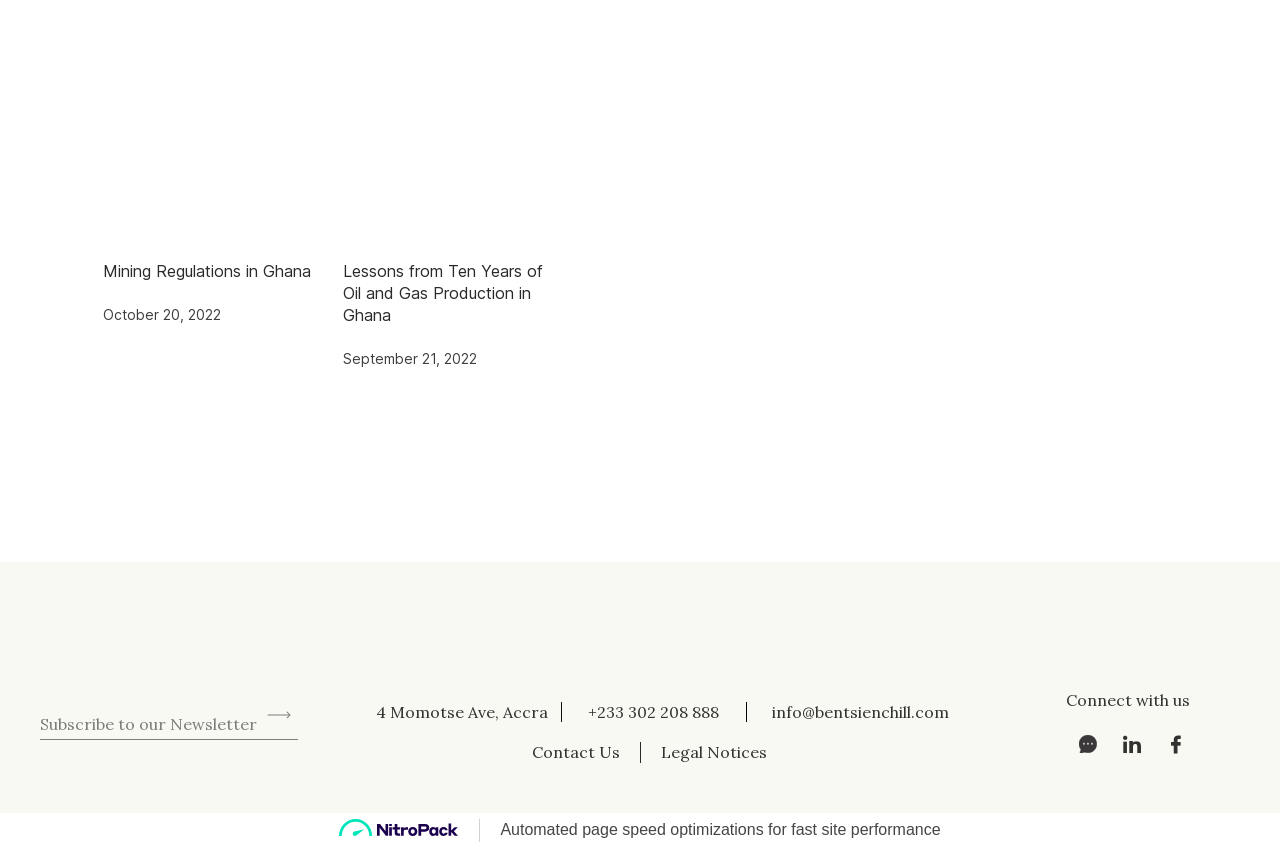Please identify the bounding box coordinates of the element's region that needs to be clicked to fulfill the following instruction: "View the company's LinkedIn profile". The bounding box coordinates should consist of four float numbers between 0 and 1, i.e., [left, top, right, bottom].

[0.868, 0.858, 0.891, 0.894]